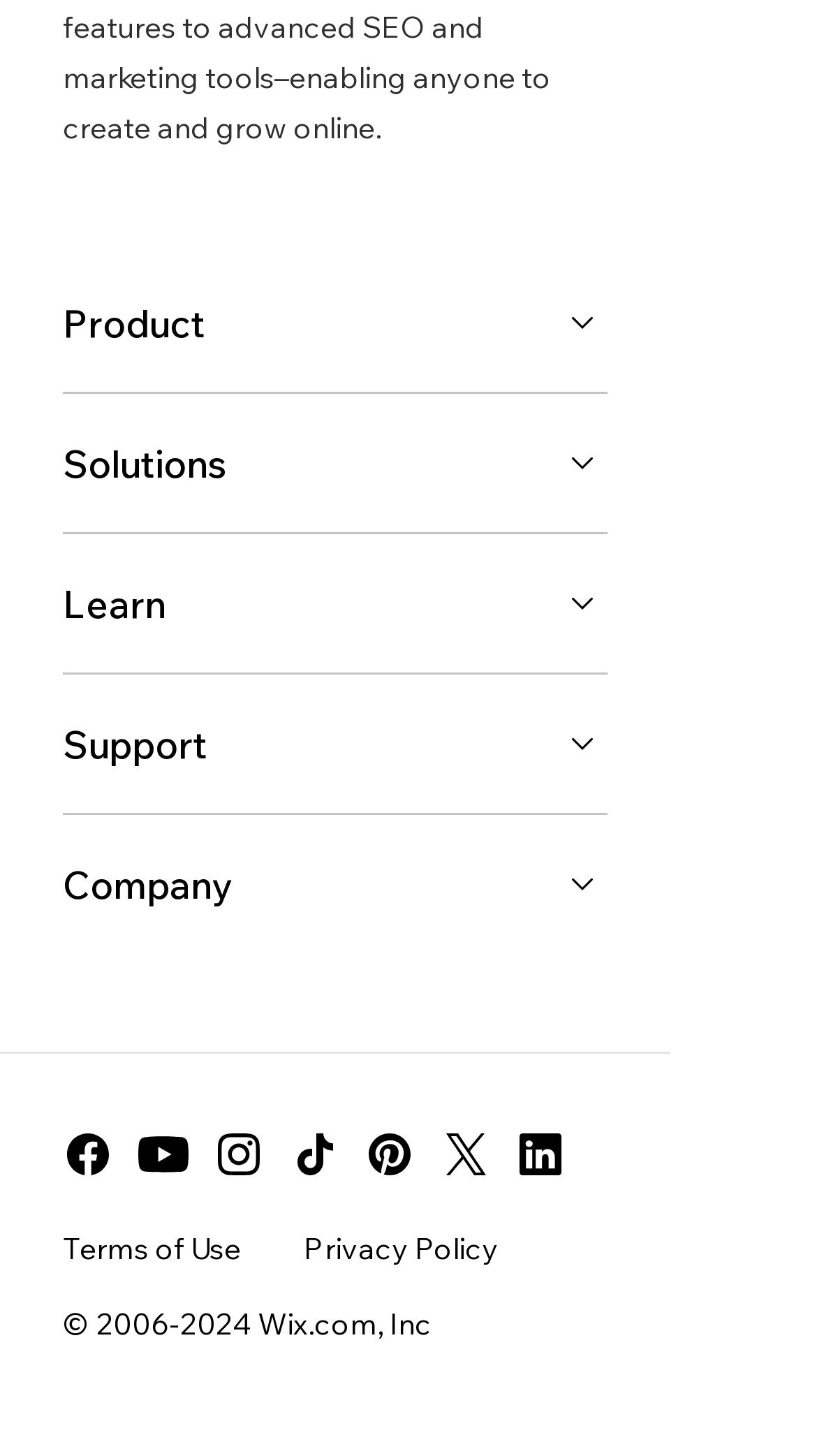How many links are there at the bottom of the page?
Please respond to the question with as much detail as possible.

I counted the number of links at the bottom of the page, which are 'Terms of Use', 'Privacy Policy', and the copyright link.